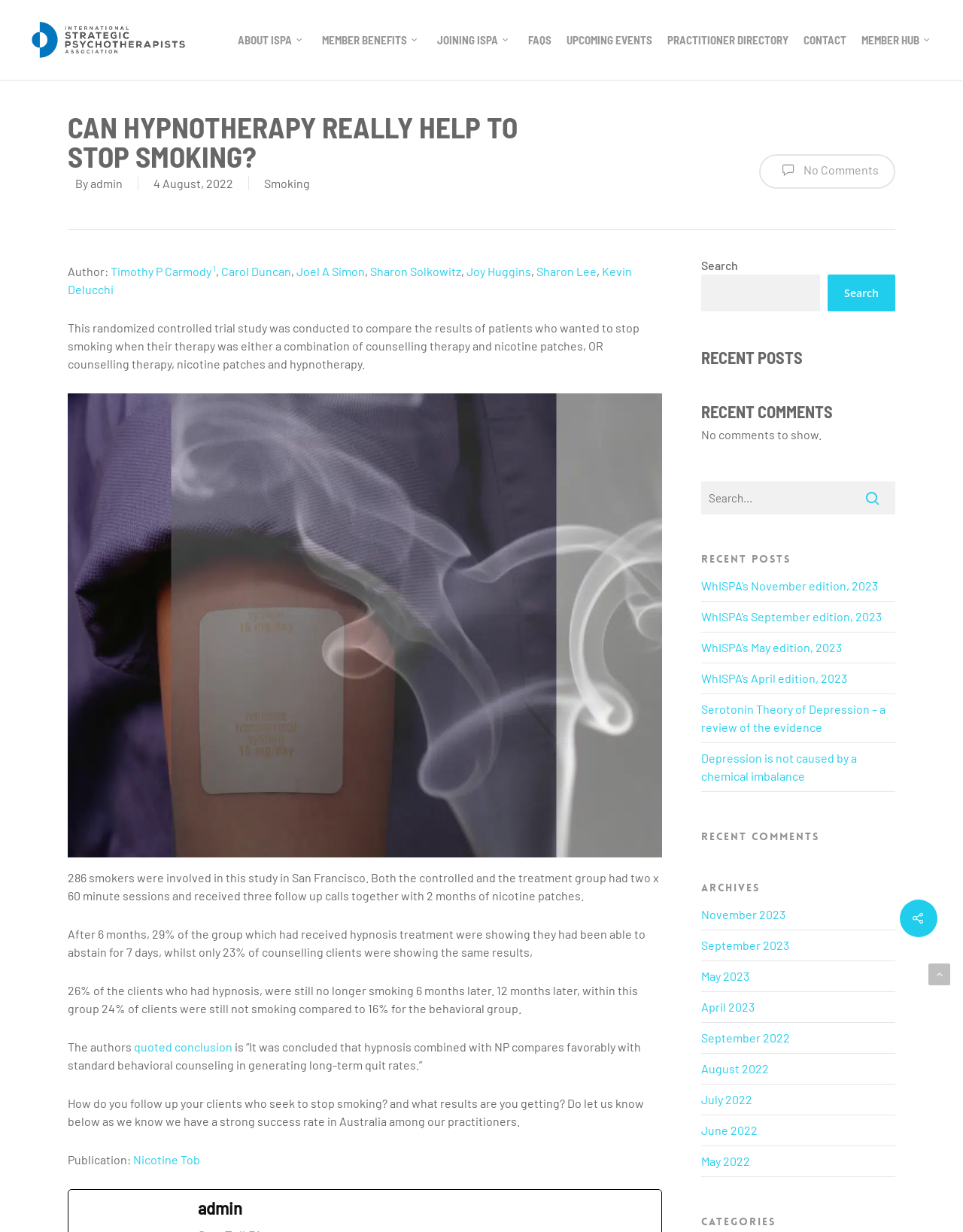Provide a thorough description of the webpage's content and layout.

The webpage is about a study on hypnotherapy to stop smoking, published on the ISPA Psychotherapy website. At the top, there is a logo and a navigation menu with links to various sections of the website, including "ABOUT ISPA", "MEMBER BENEFITS", "JOINING ISPA", and more.

Below the navigation menu, there is a heading that reads "CAN HYPNOTHERAPY REALLY HELP TO STOP SMOKING?" followed by the author names and a publication date. The main content of the webpage is a summary of the study, which compares the results of patients who received hypnotherapy, counseling, and nicotine patches to stop smoking.

The study's findings are presented in several paragraphs, including statistics on the success rates of the different treatment groups. There is also an image related to the study, likely a graph or chart.

On the right side of the webpage, there is a search bar and a section titled "RECENT POSTS" with links to other articles on the website. Below that, there is a section titled "RECENT COMMENTS" with no comments listed. Further down, there are sections titled "ARCHIVES" and "CATEGORIES" with links to other pages on the website.

At the very bottom of the webpage, there is a call to action, asking readers to share their own experiences with helping clients stop smoking.